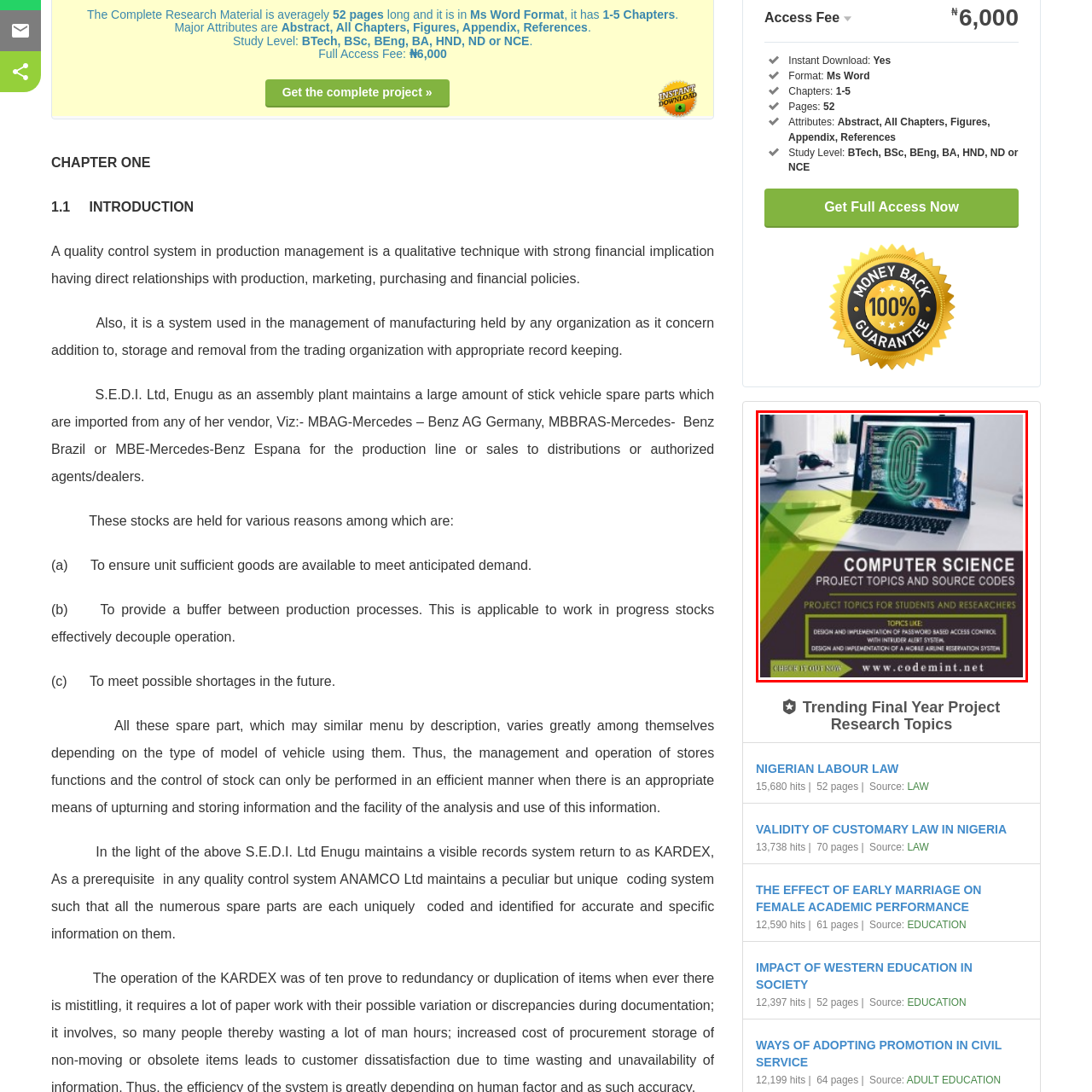Provide an elaborate description of the visual elements present in the image enclosed by the red boundary.

A visually engaging advertisement highlighting "Computer Science Project Topics and Source Codes," designed for students and researchers. The image features a sleek laptop displaying intricate code and a fingerprint scanner on its screen, symbolizing cybersecurity and innovative technology. The background includes elements that suggest a tech-savvy environment. Prominently displayed text invites viewers to explore various project topics, exemplified by titles such as "Design and Implementation of Password-Based Access Control" and "Design and Implementation of a Mobile Airline Reservation System." The overall design beckons potential users to visit the website codemint.net for more information, positioning it as a valuable resource for academic projects.